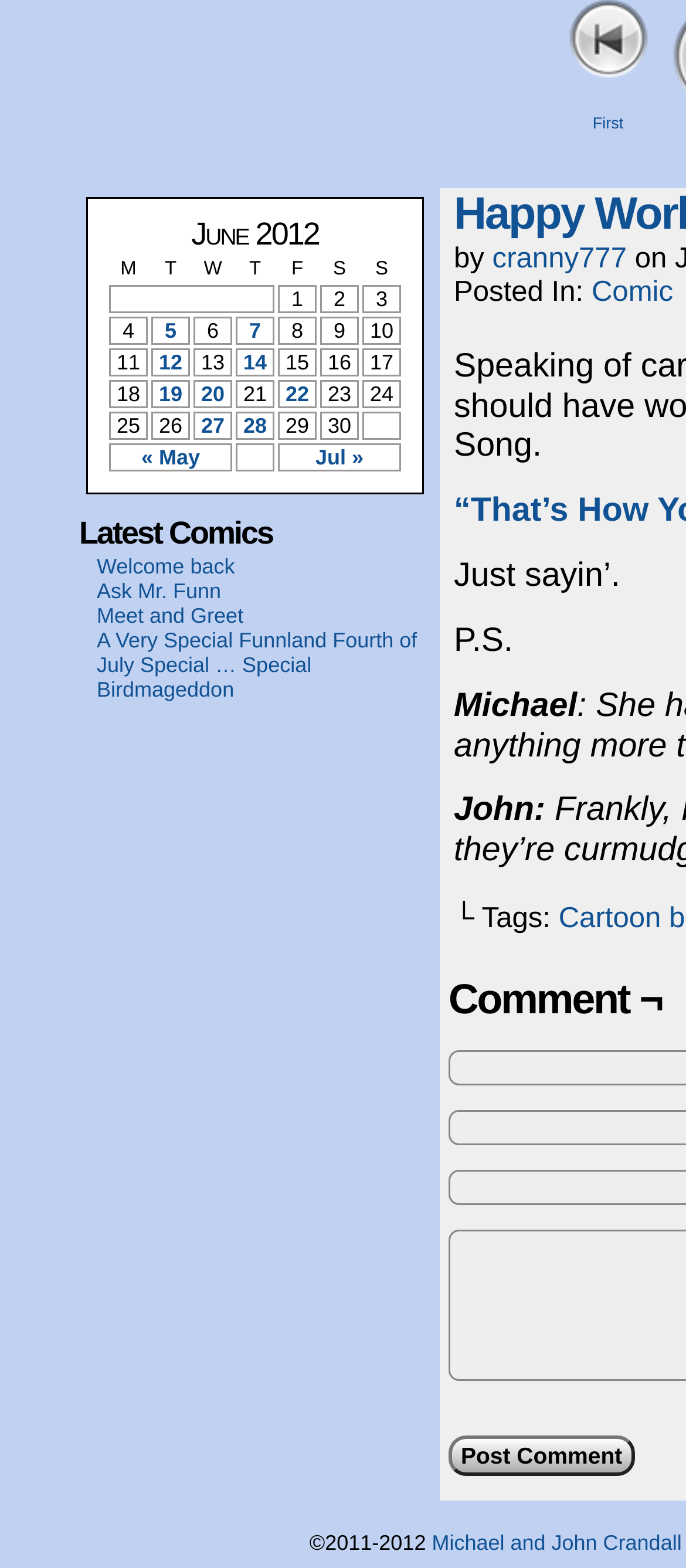What is the title of the section below the table?
Please give a detailed answer to the question using the information shown in the image.

The heading 'Latest Comics' is located below the table and likely introduces a section of the webpage that displays the latest comics or comic-related content.